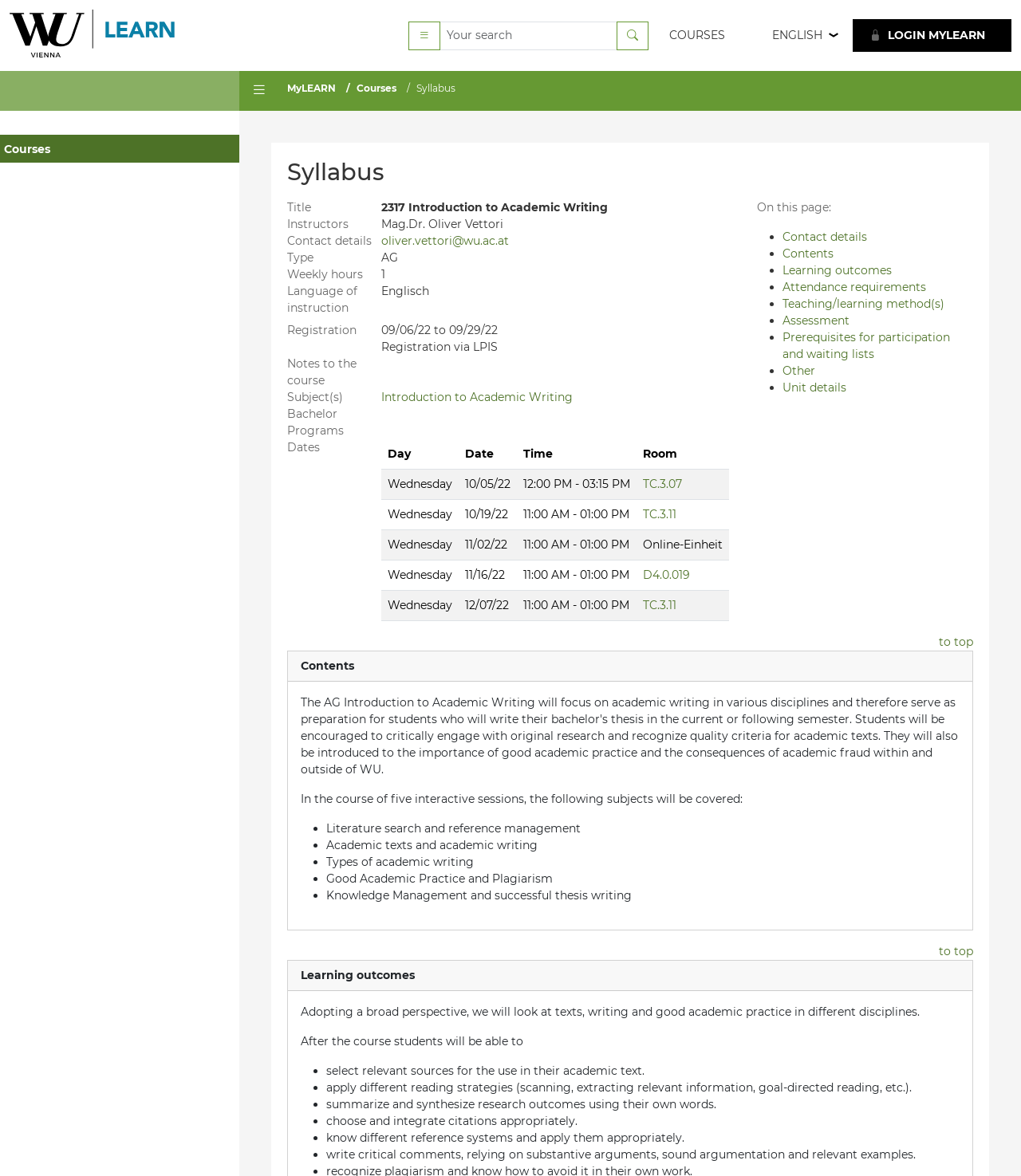Identify the bounding box coordinates of the clickable region to carry out the given instruction: "Click the 'LOGIN MYLEARN' link".

[0.835, 0.016, 0.991, 0.044]